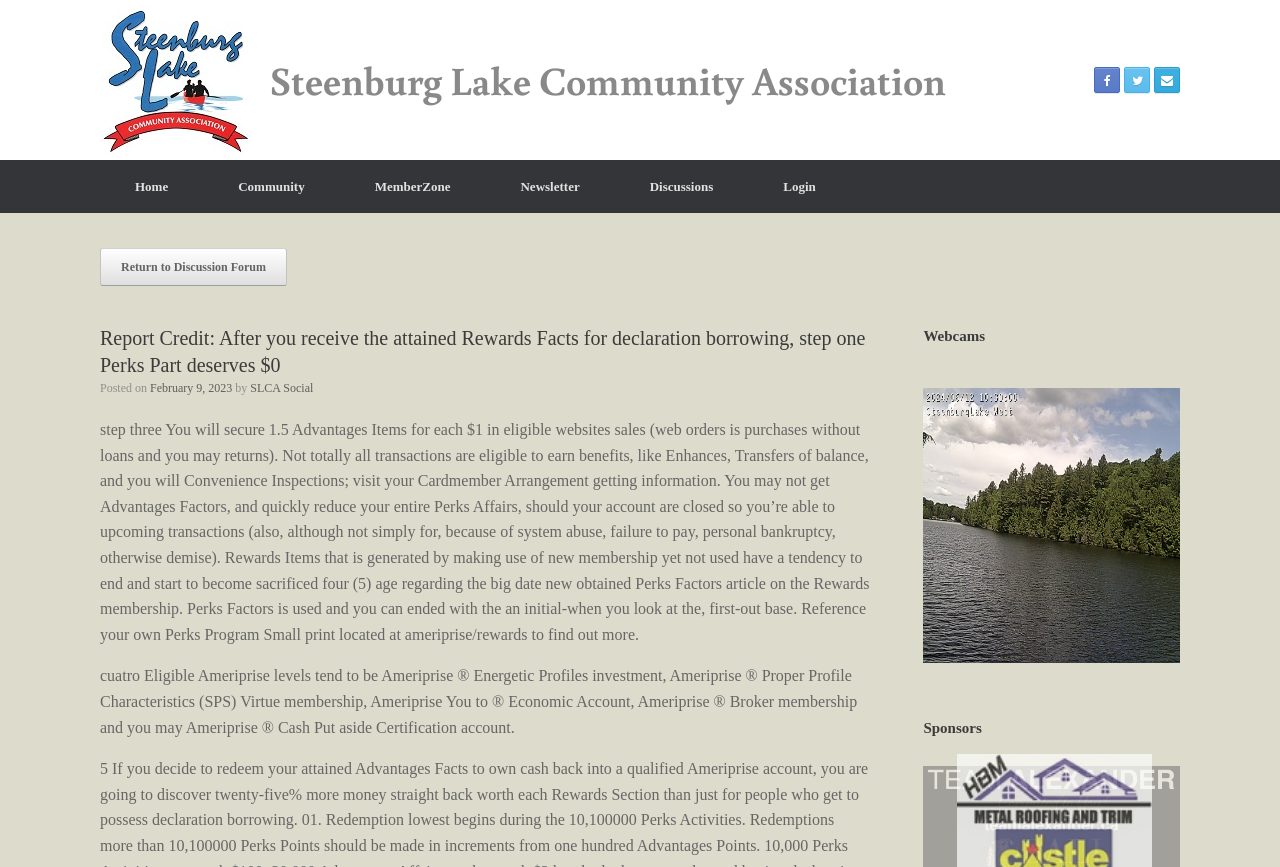Please determine the bounding box coordinates for the UI element described here. Use the format (top-left x, top-left y, bottom-right x, bottom-right y) with values bounded between 0 and 1: February 9, 2023

[0.117, 0.439, 0.182, 0.456]